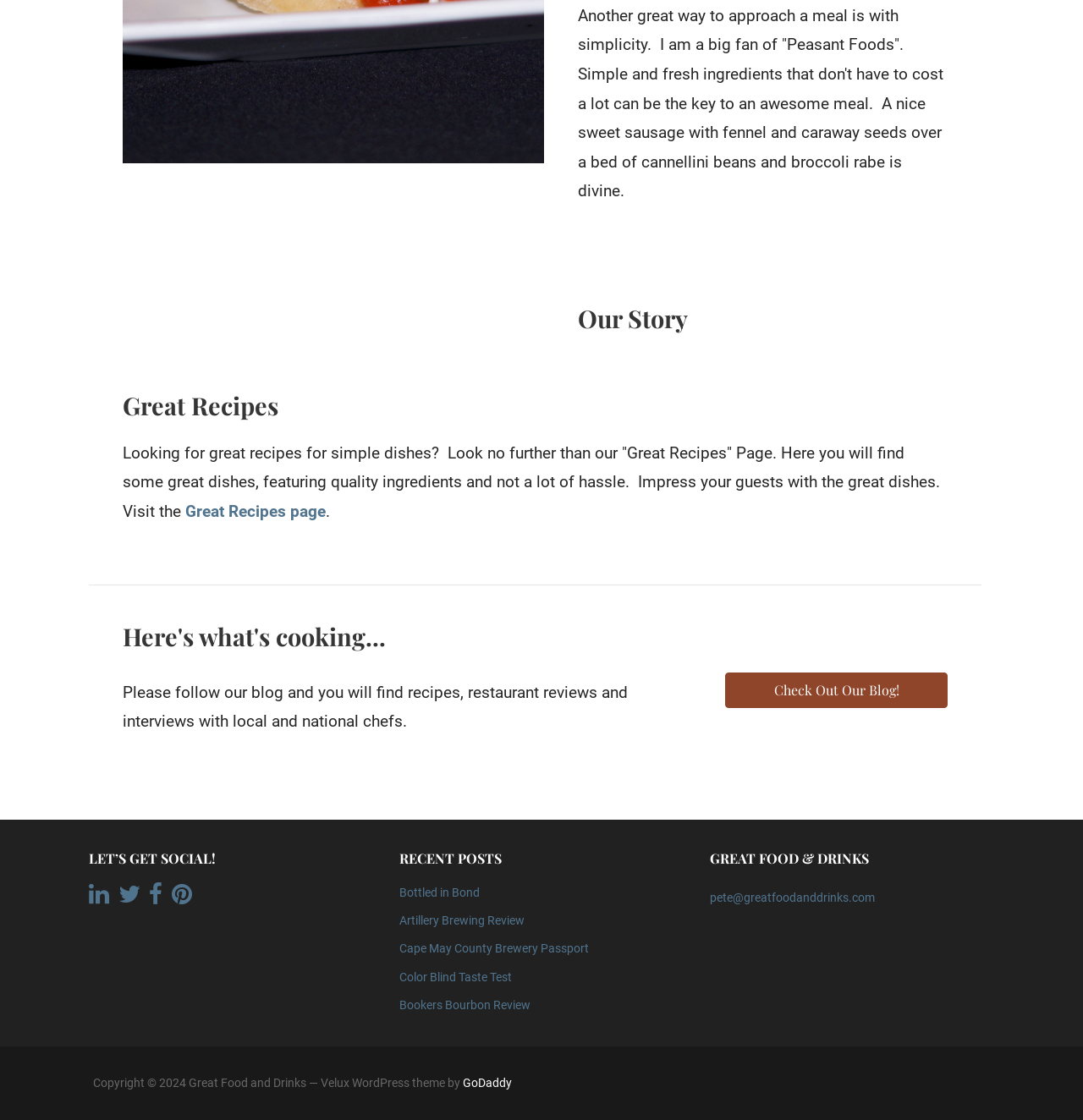What social media platforms are available?
Refer to the image and respond with a one-word or short-phrase answer.

Facebook, Twitter, Instagram, LinkedIn